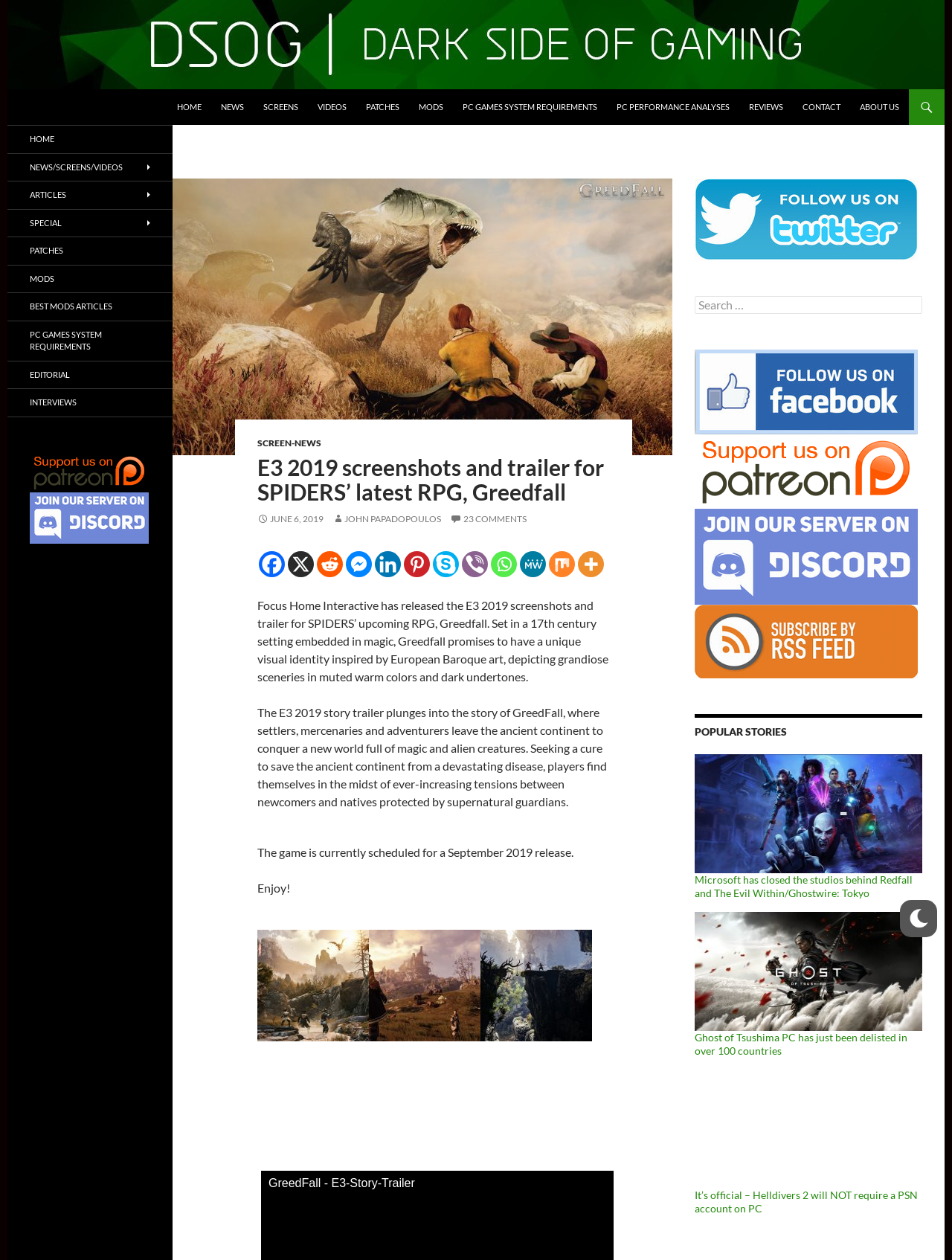Please locate the bounding box coordinates of the element that needs to be clicked to achieve the following instruction: "Read the 'E3 2019 screenshots and trailer for SPIDERS’ latest RPG, Greedfall' article". The coordinates should be four float numbers between 0 and 1, i.e., [left, top, right, bottom].

[0.27, 0.361, 0.641, 0.4]